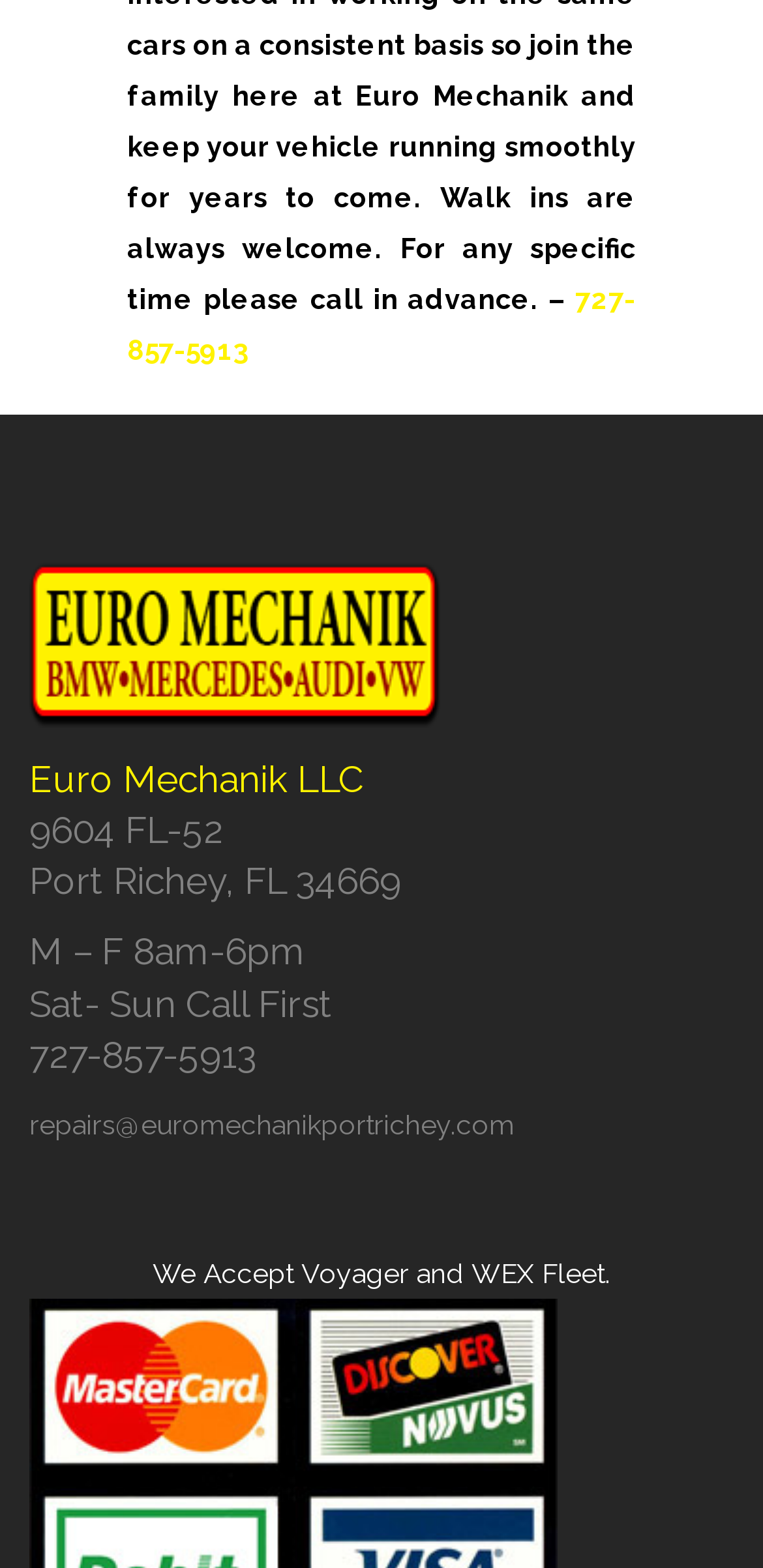Provide the bounding box coordinates of the HTML element this sentence describes: "repairs@euromechanikportrichey.com".

[0.038, 0.707, 0.674, 0.727]